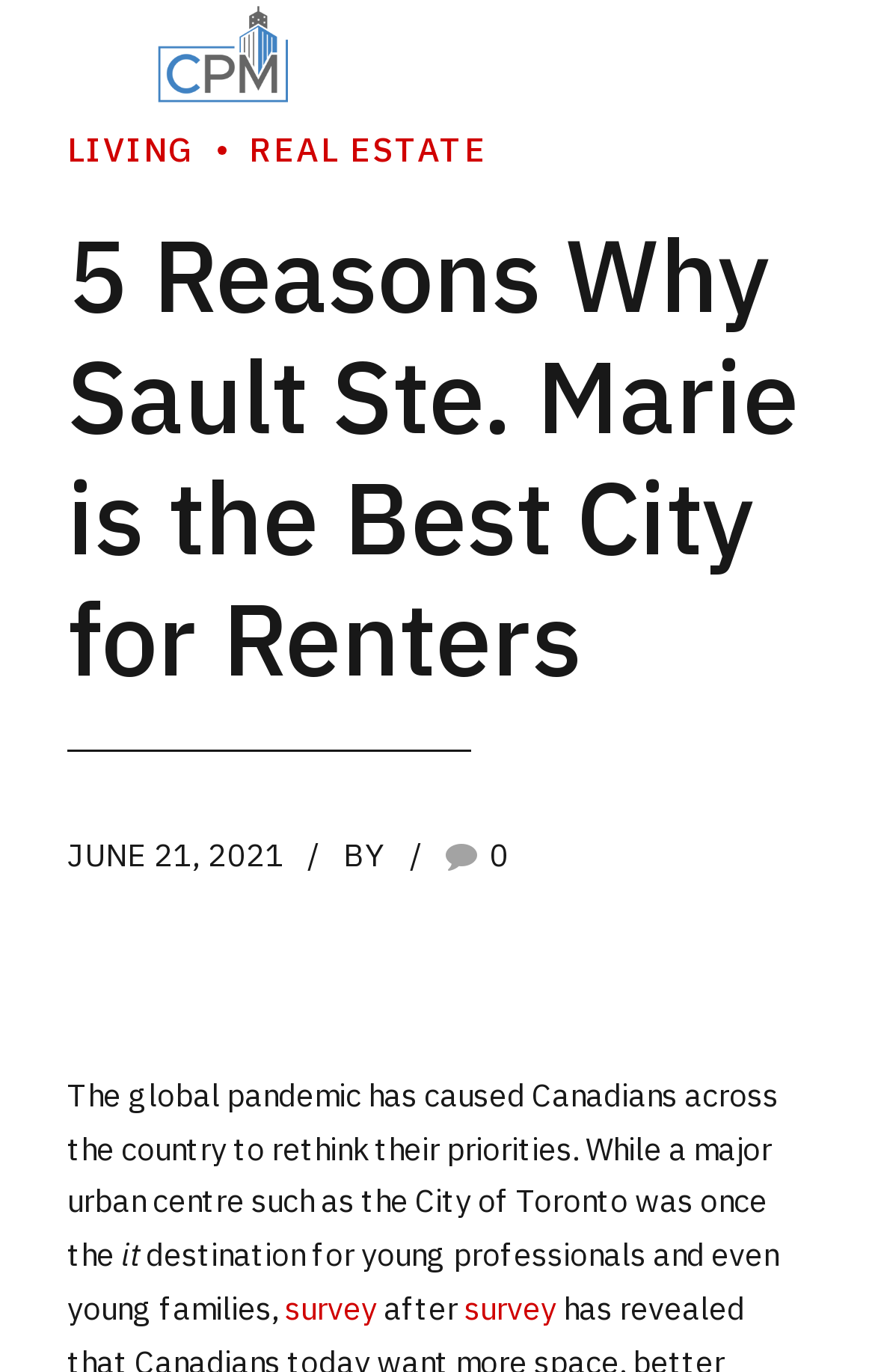Provide a one-word or one-phrase answer to the question:
What is the category of the article?

LIVING